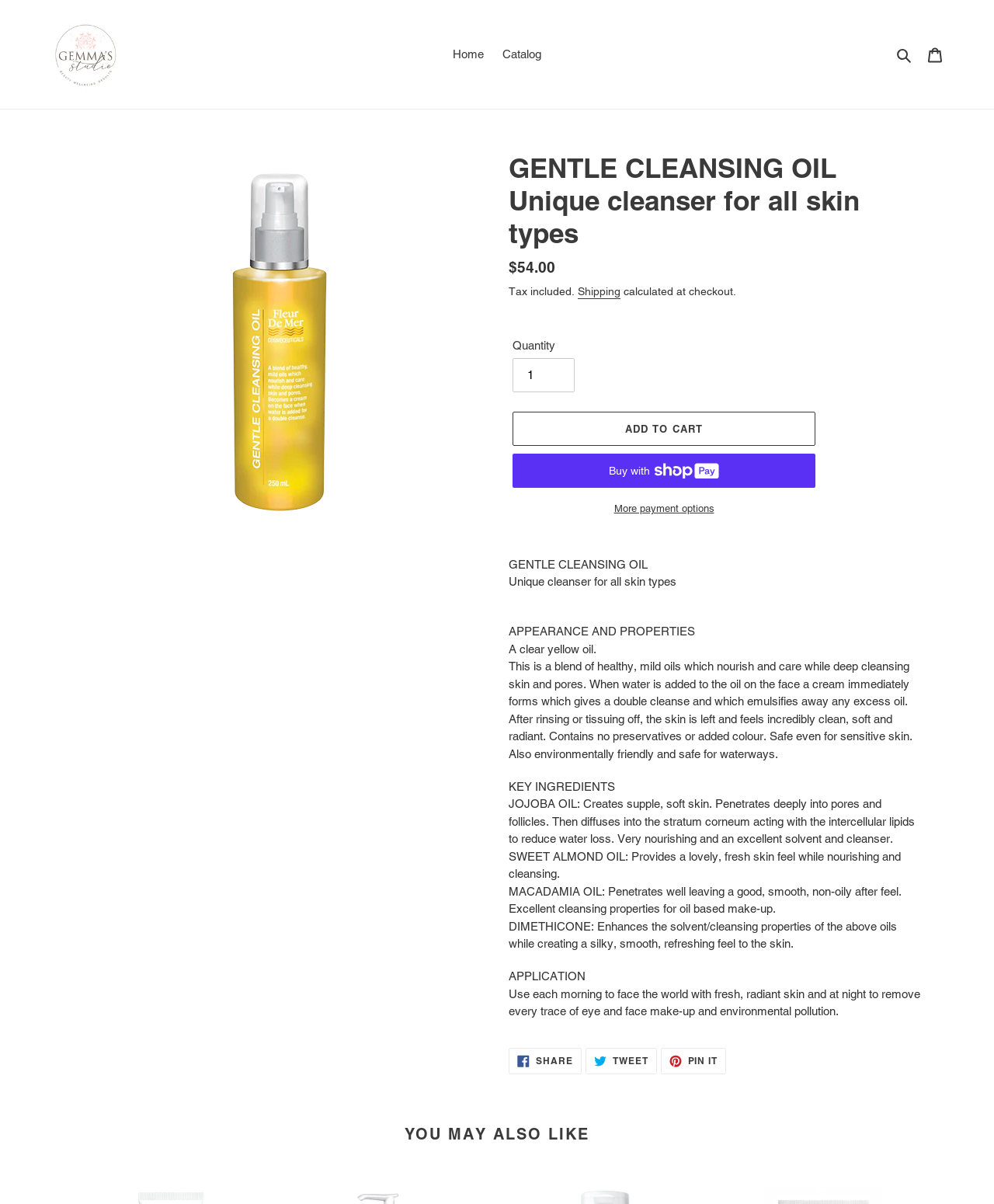Given the element description "Add to cart", identify the bounding box of the corresponding UI element.

[0.516, 0.342, 0.82, 0.37]